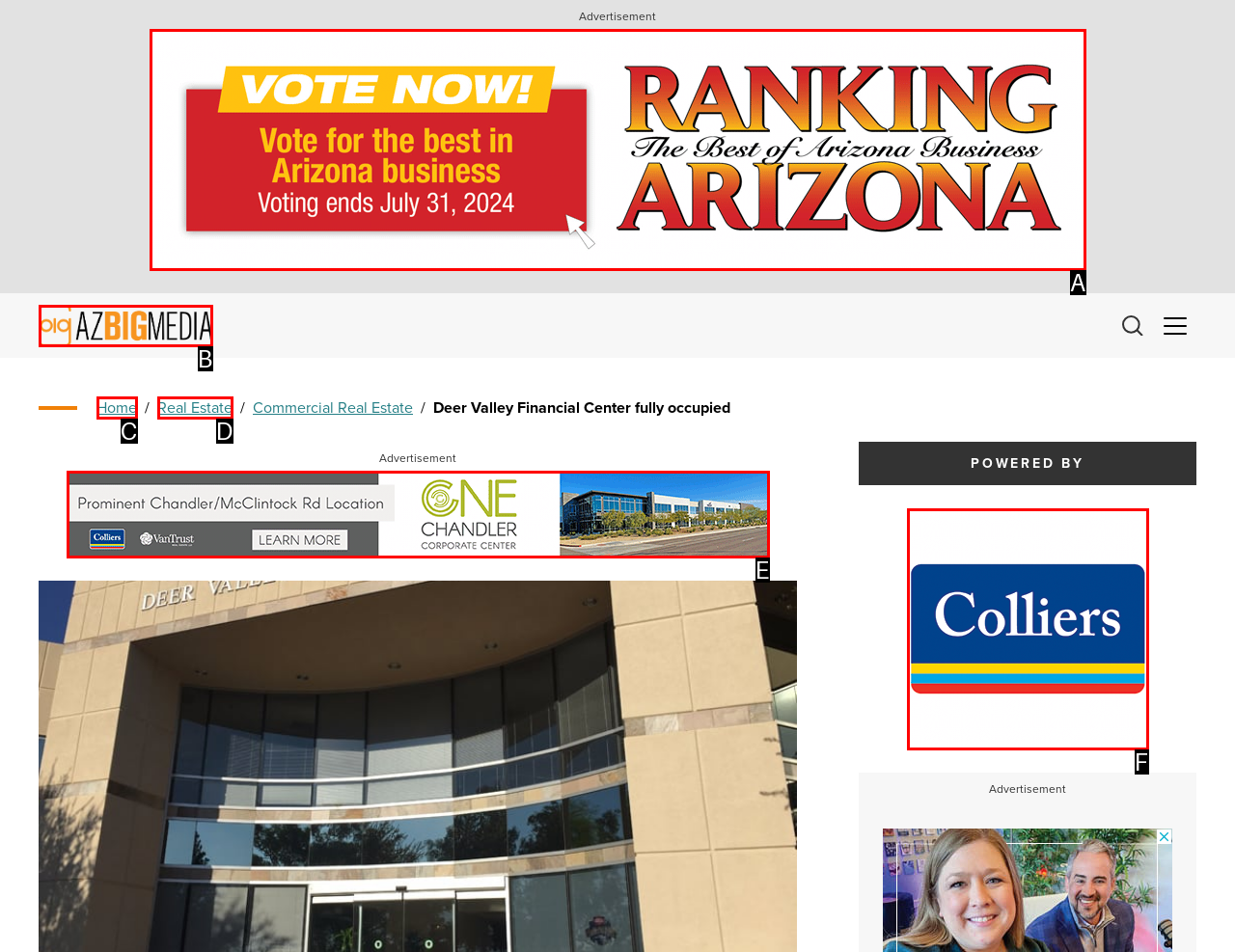Refer to the description: AZ Big Media Logo and choose the option that best fits. Provide the letter of that option directly from the options.

B